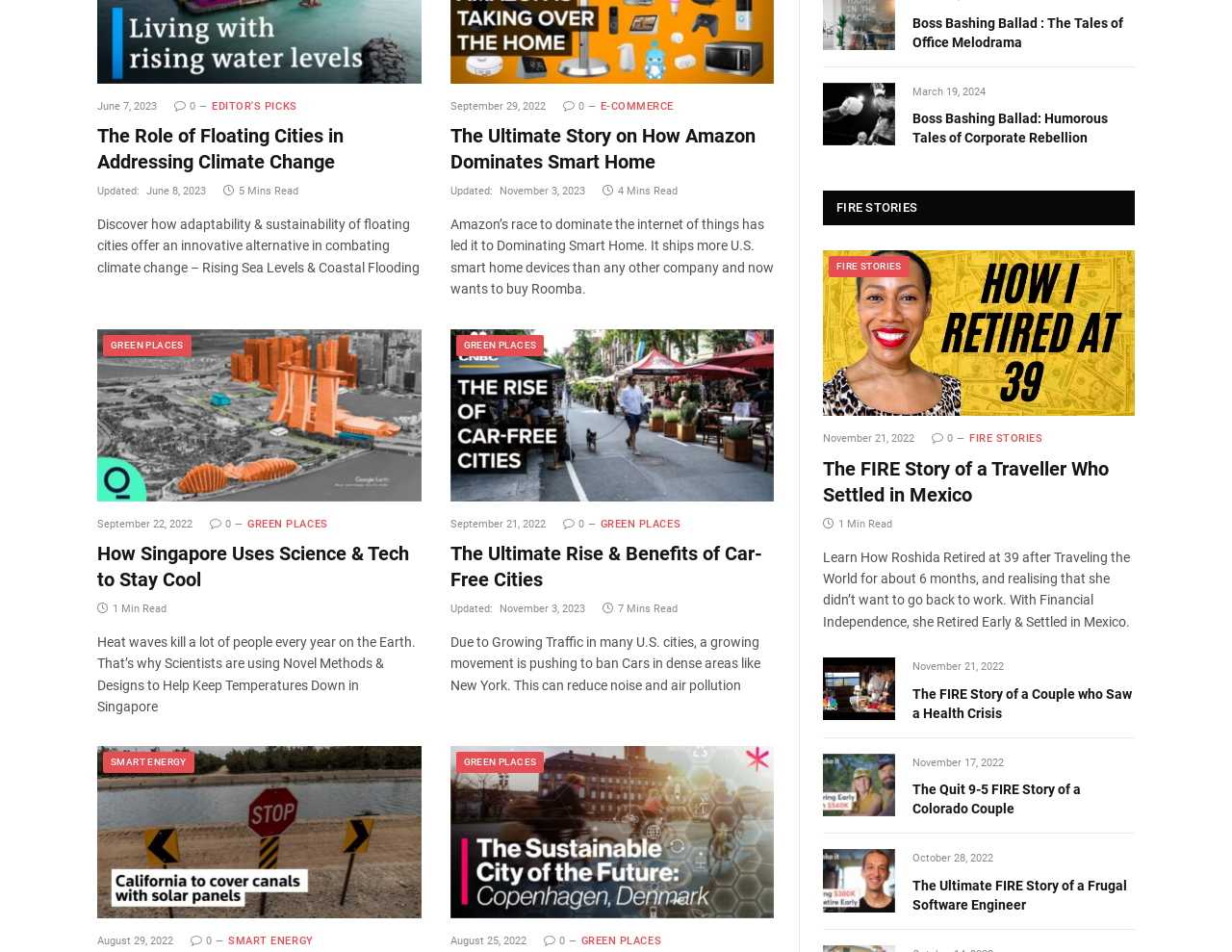Using floating point numbers between 0 and 1, provide the bounding box coordinates in the format (top-left x, top-left y, bottom-right x, bottom-right y). Locate the UI element described here: E-Commerce

[0.487, 0.104, 0.547, 0.12]